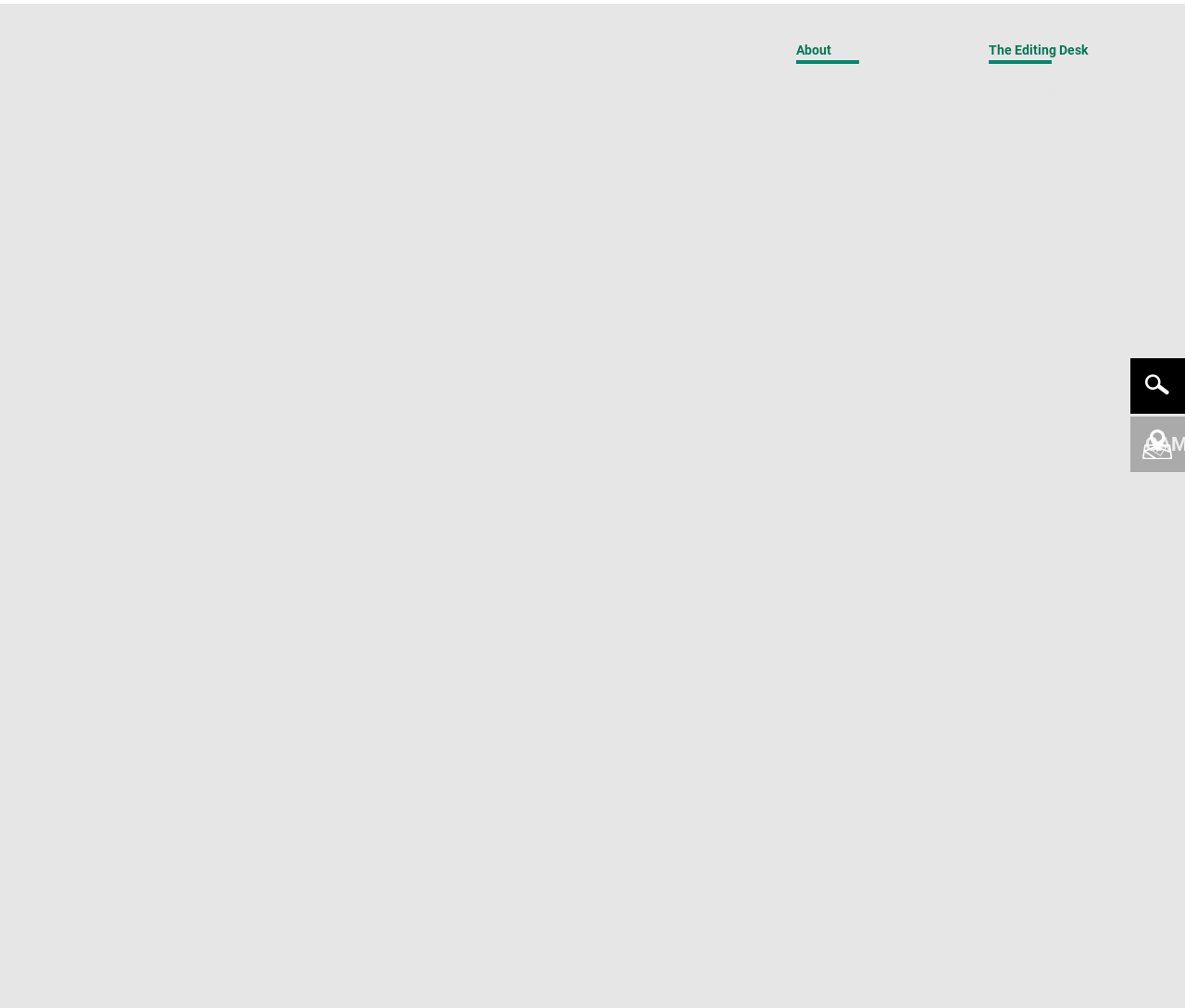Provide your answer in a single word or phrase: 
What is the name of the university where Lorenzo Cavallaro is a Full Professor?

UCL